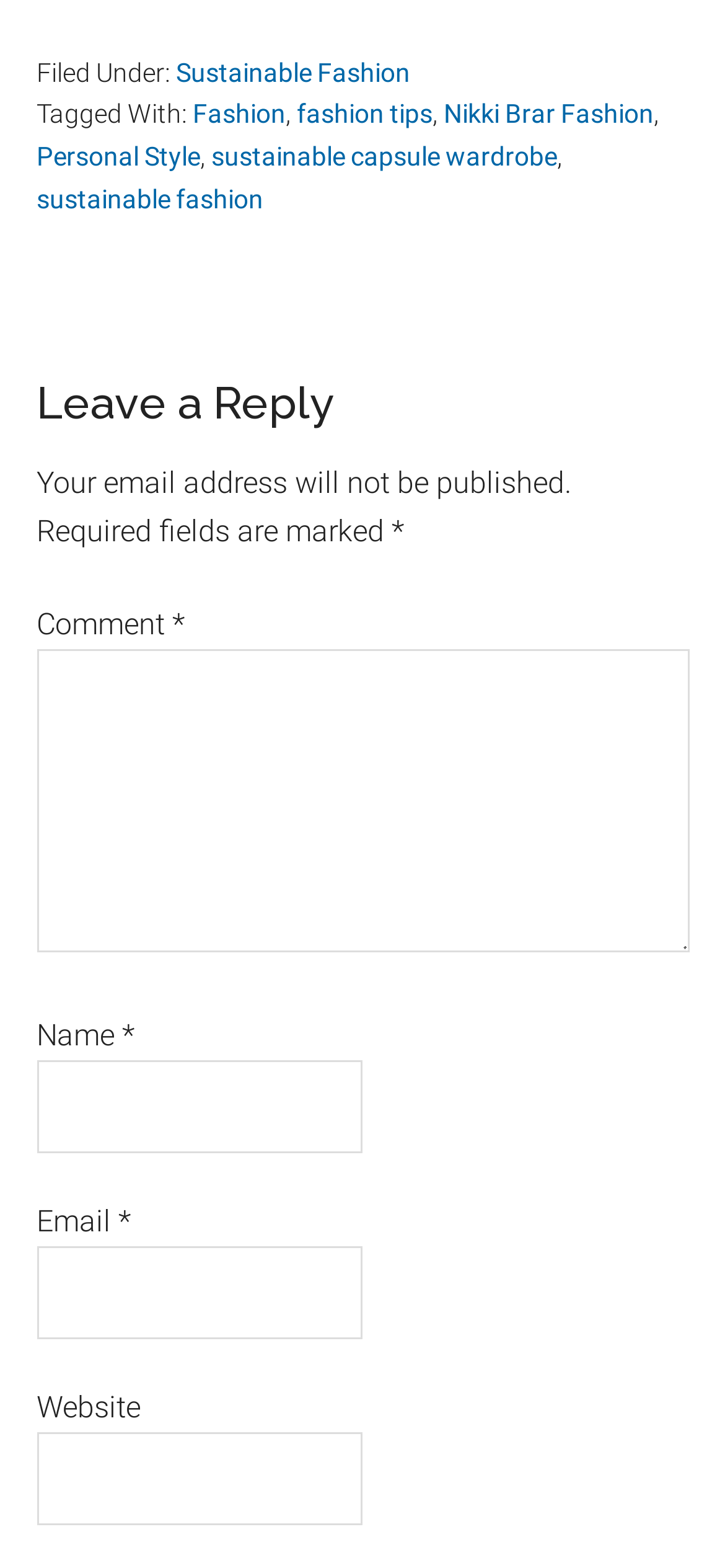How many text boxes are there in the comment form?
Look at the image and answer with only one word or phrase.

4